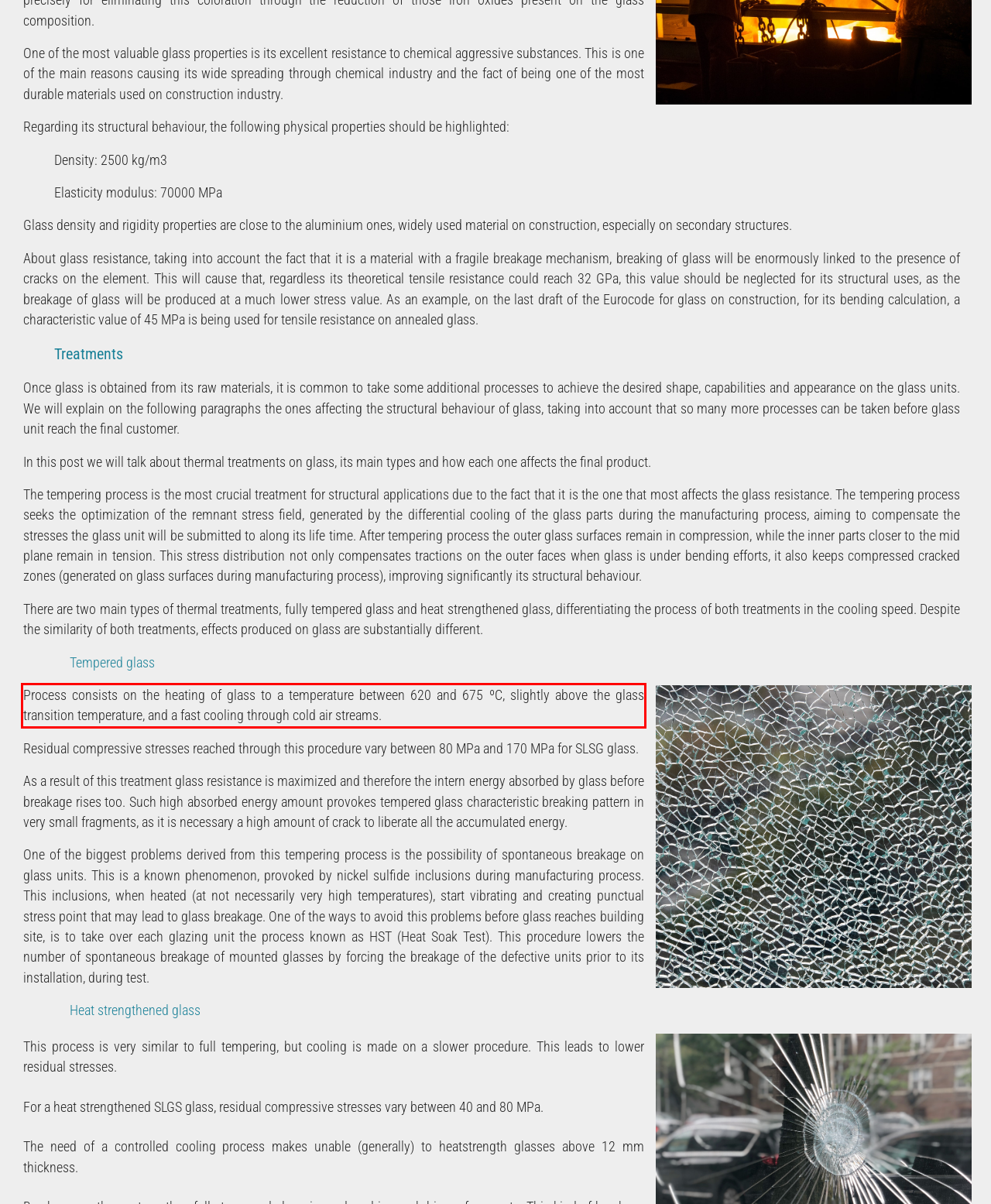You are provided with a screenshot of a webpage featuring a red rectangle bounding box. Extract the text content within this red bounding box using OCR.

Process consists on the heating of glass to a temperature between 620 and 675 ºC, slightly above the glass transition temperature, and a fast cooling through cold air streams.